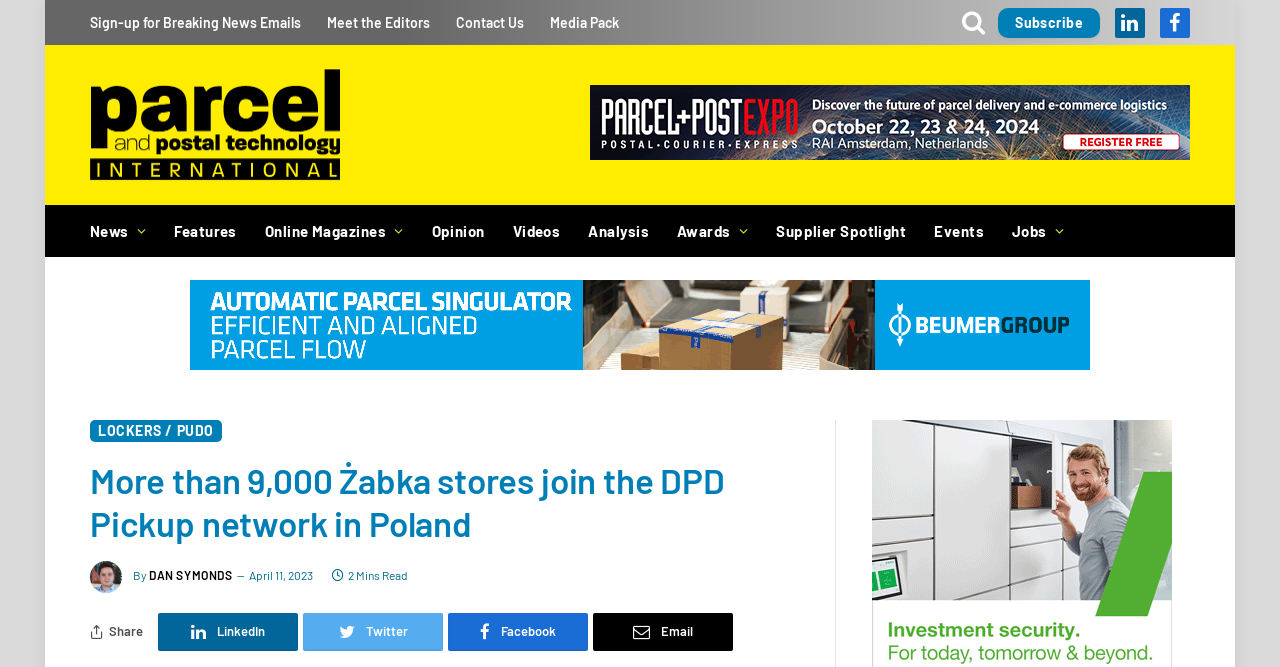Provide your answer in one word or a succinct phrase for the question: 
Who is the author of the main article?

DAN SYMONDS